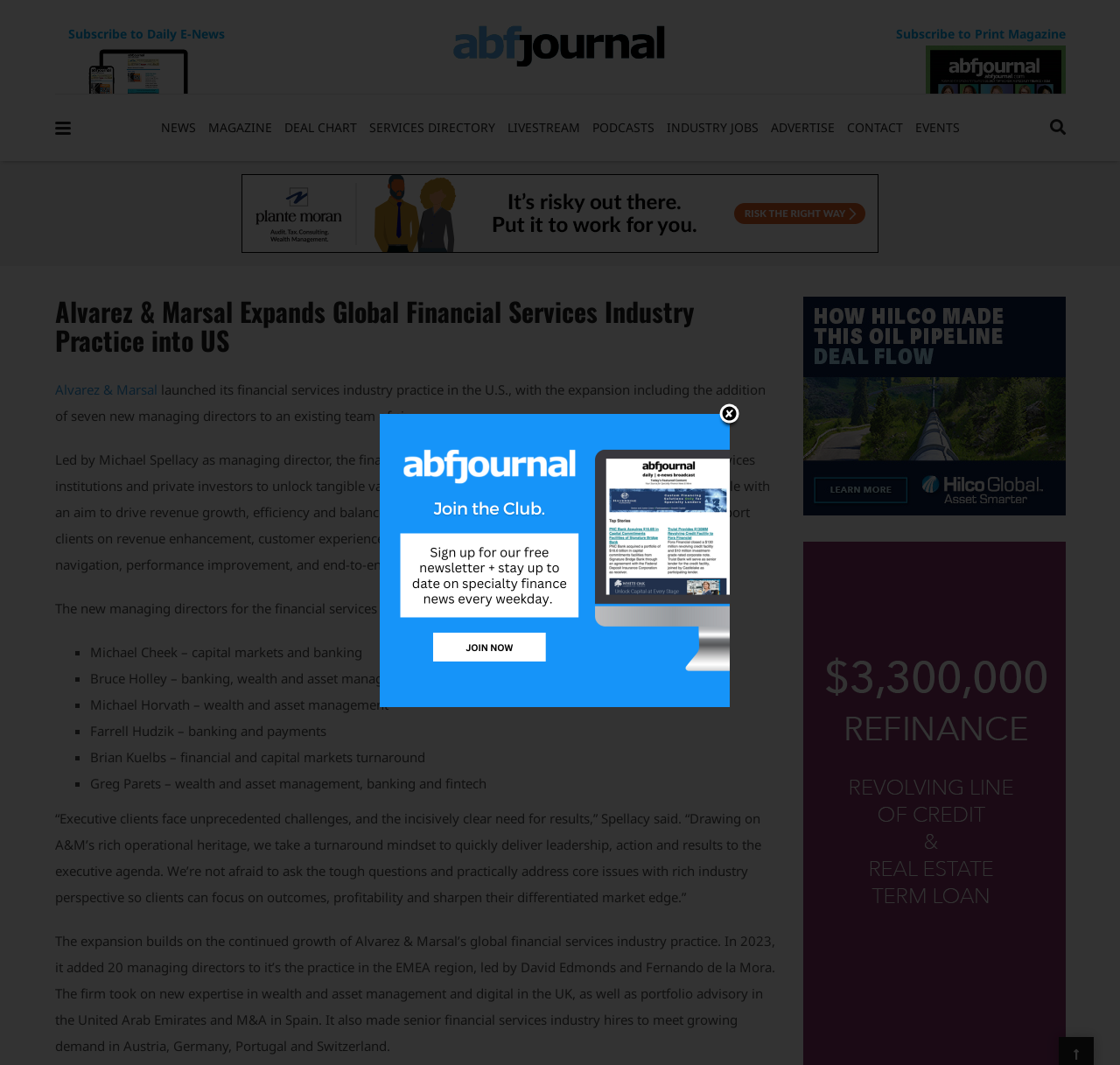Describe all the significant parts and information present on the webpage.

The webpage is about Alvarez & Marsal expanding its global financial services industry practice into the US. At the top left, there is a complementary section with a link to subscribe to daily e-news. Next to it, there is a heading "ABFJournal" with a link and an image. On the top right, there is another complementary section with a link to subscribe to a print magazine.

Below the top sections, there is a navigation menu with links to various sections, including NEWS, MAGAZINE, DEAL CHART, SERVICES DIRECTORY, LIVESTREAM, PODCASTS, INDUSTRY JOBS, ADVERTISE, CONTACT, and EVENTS.

The main content of the webpage is an article about Alvarez & Marsal's expansion into the US financial services industry. The article is headed by a title "Alvarez & Marsal Expands Global Financial Services Industry Practice into US" and has a link to Alvarez & Marsal. The article describes the company's financial services industry practice, which is led by Michael Spellacy, and provides details about the services offered, including revenue enhancement, customer experiences, digital transformation, and risk and regulatory landscape navigation.

The article also lists the new managing directors for the financial services industry practice, including Michael Cheek, Bruce Holley, Michael Horvath, Farrell Hudzik, Brian Kuelbs, and Greg Parets. Each of their areas of expertise is mentioned.

There are two advertisements on the page, one on the top right and another at the bottom. The bottom advertisement is larger and takes up more space. There is also a link to close the advertisement and a link to join now, which is likely a call to action to subscribe to the publication.